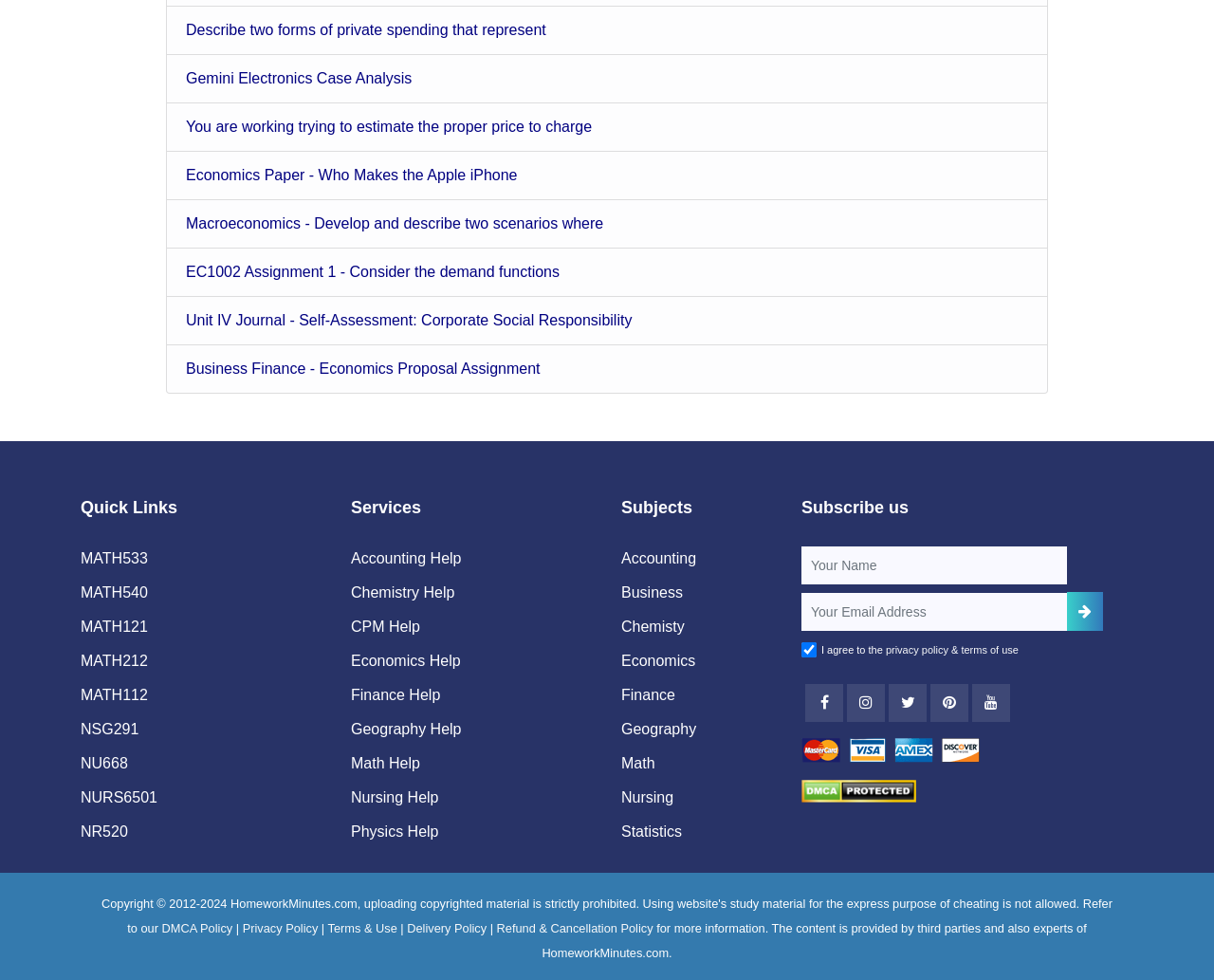Kindly provide the bounding box coordinates of the section you need to click on to fulfill the given instruction: "Visit the Facebook page".

[0.663, 0.698, 0.695, 0.737]